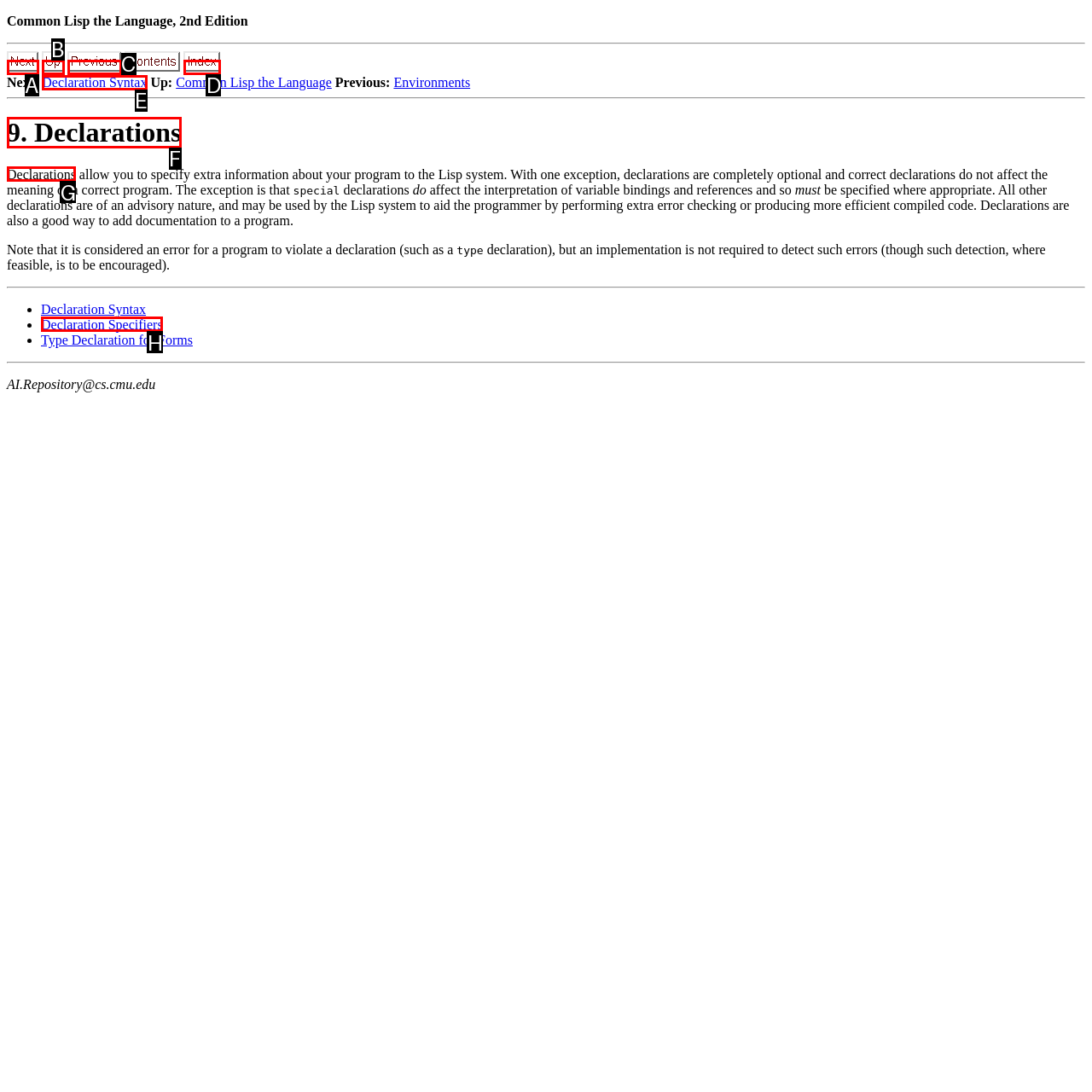Indicate which lettered UI element to click to fulfill the following task: view index
Provide the letter of the correct option.

D